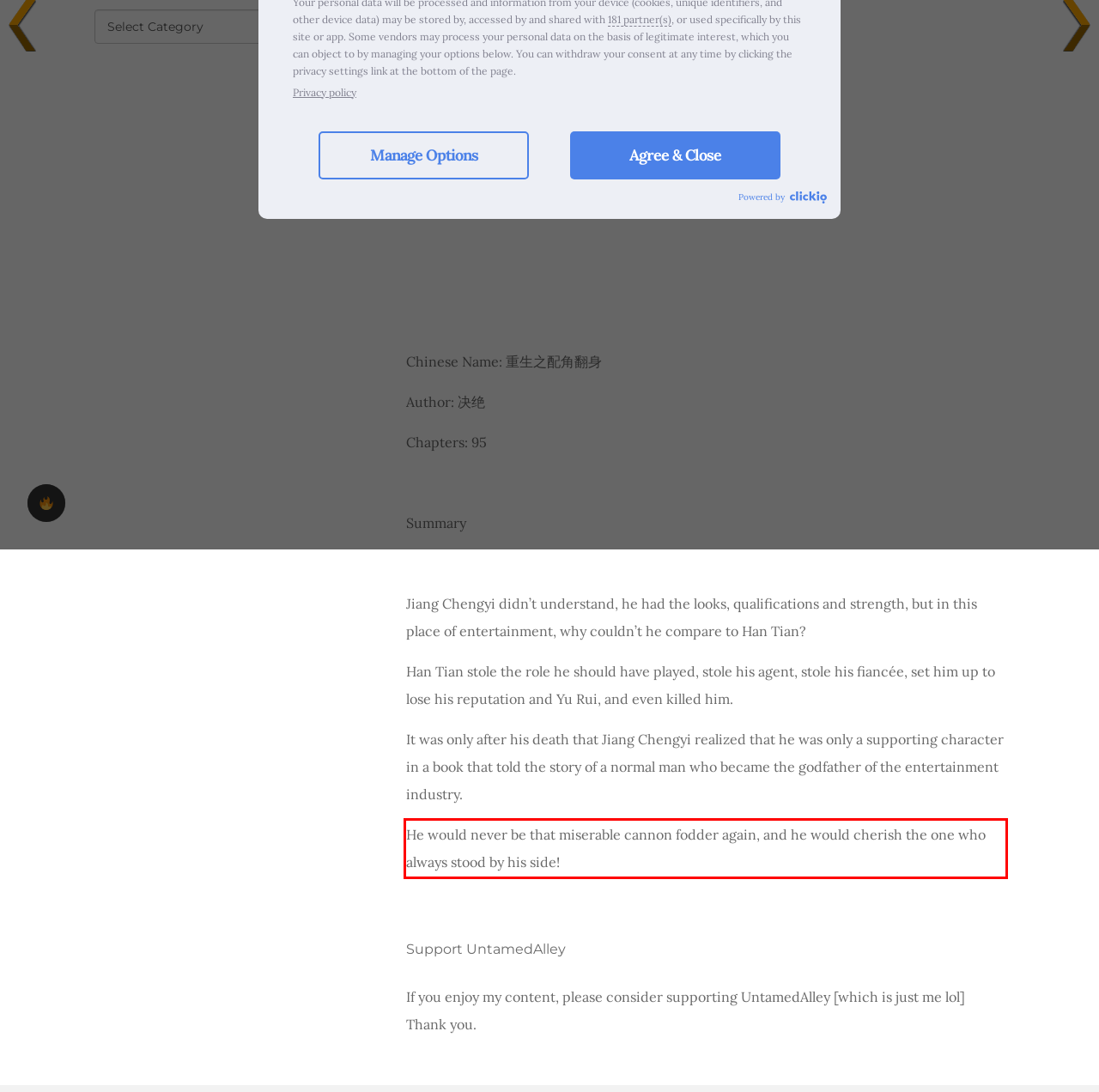Please analyze the screenshot of a webpage and extract the text content within the red bounding box using OCR.

He would never be that miserable cannon fodder again, and he would cherish the one who always stood by his side!